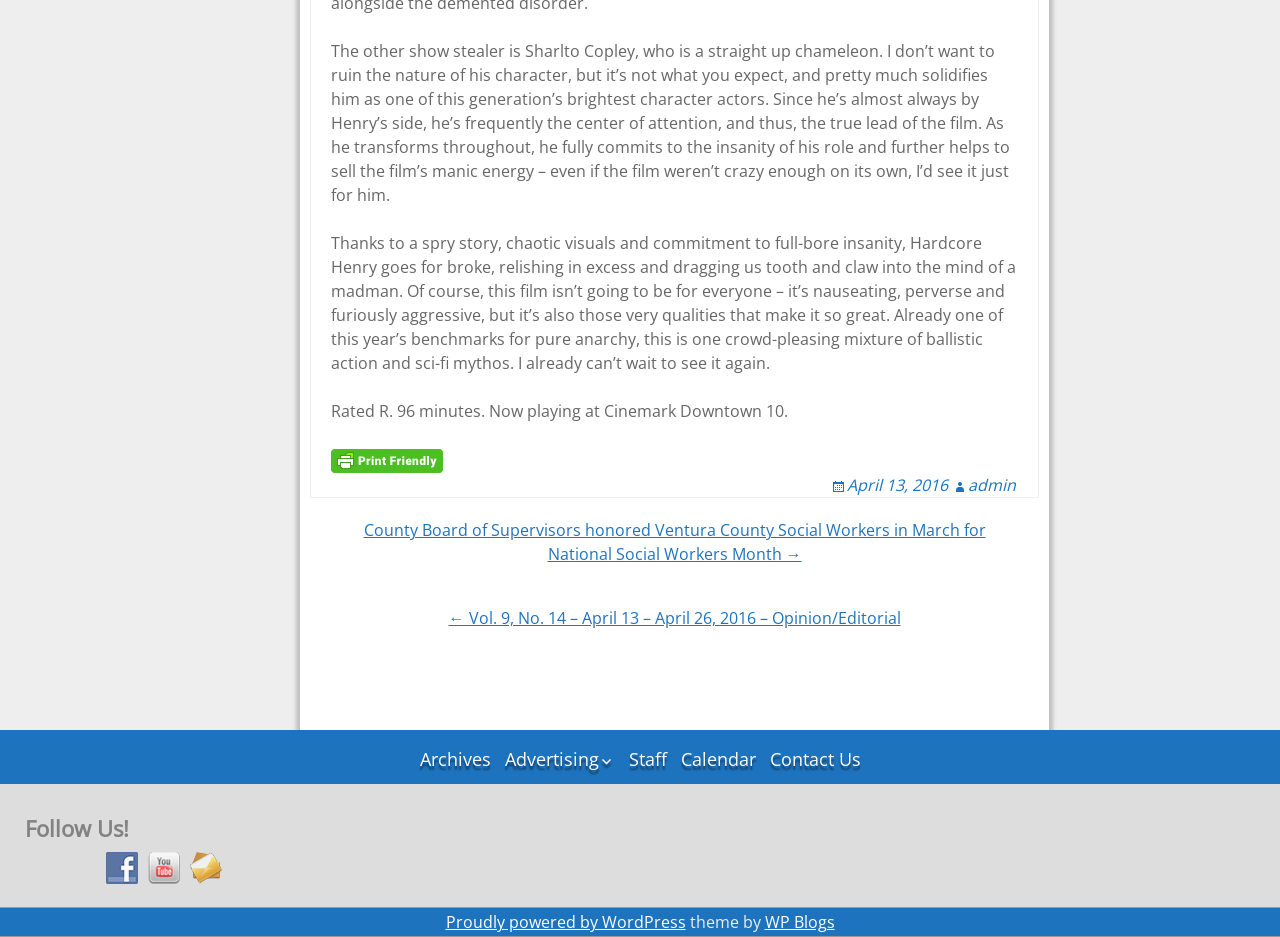What is the name of the character actor mentioned in the article?
Refer to the screenshot and respond with a concise word or phrase.

Sharlto Copley